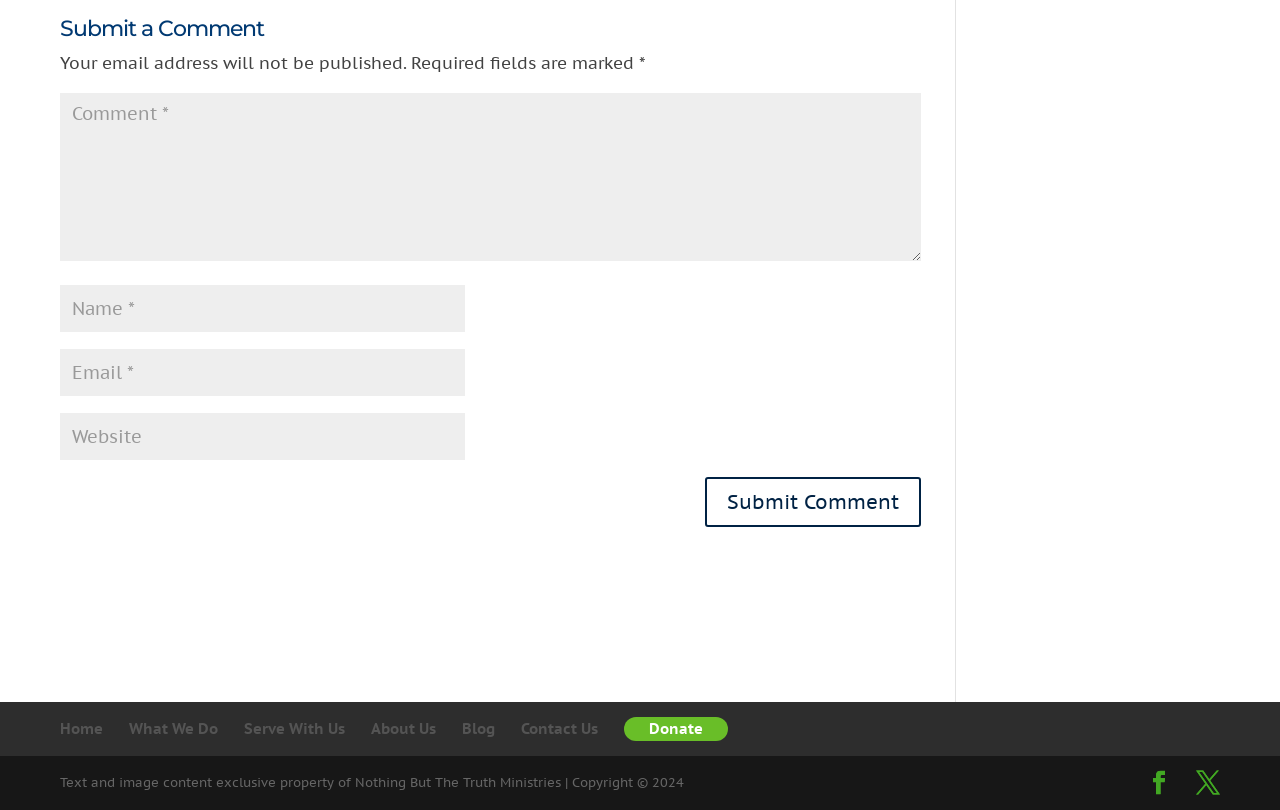Please find and report the bounding box coordinates of the element to click in order to perform the following action: "Go to the home page". The coordinates should be expressed as four float numbers between 0 and 1, in the format [left, top, right, bottom].

[0.047, 0.887, 0.08, 0.911]